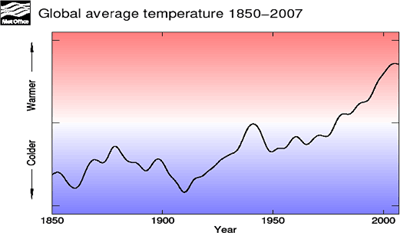What is the purpose of the gradient on the y-axis?
Please provide a single word or phrase as your answer based on the image.

To show temperature variation